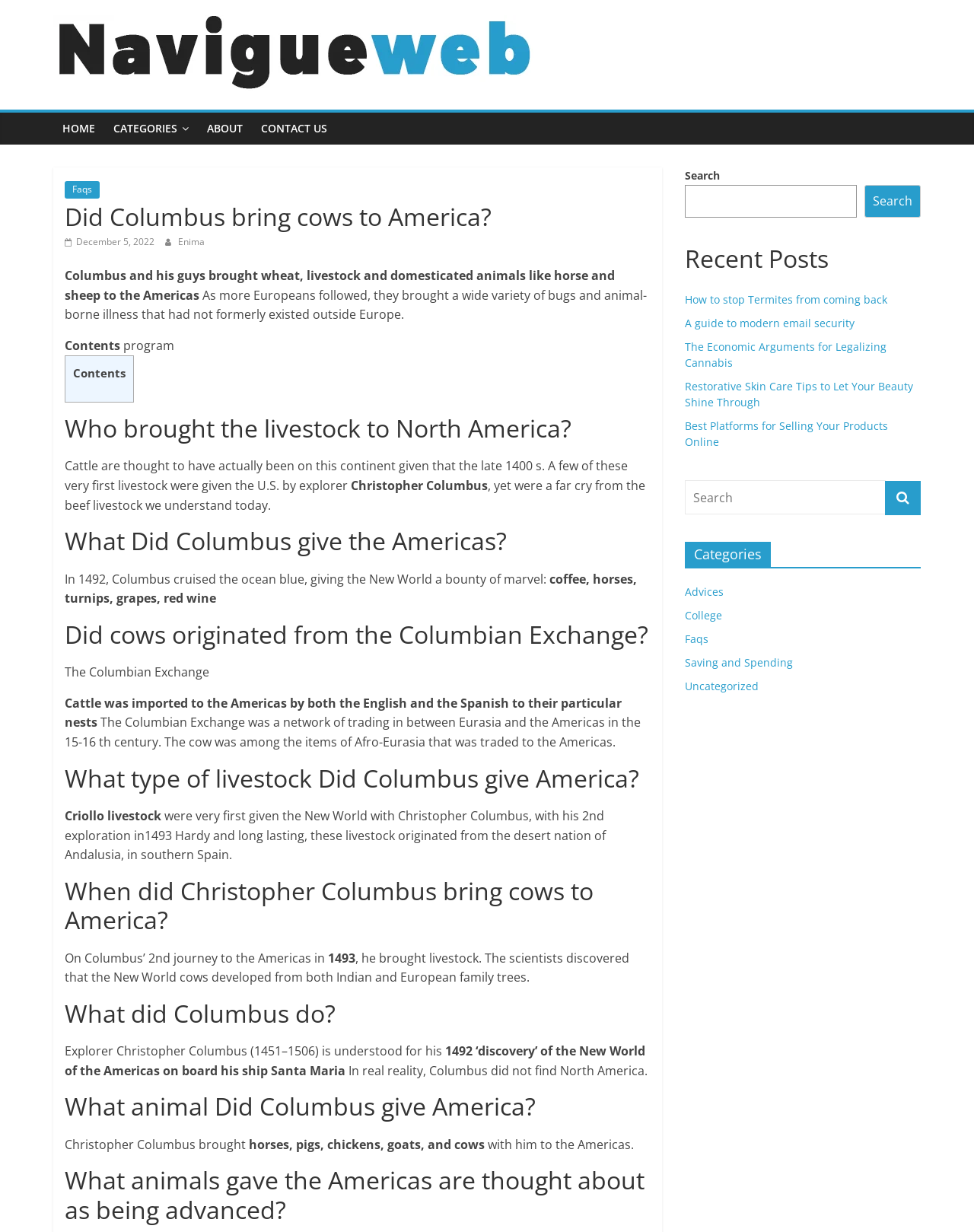Refer to the image and offer a detailed explanation in response to the question: What is the main topic of this webpage?

Based on the content of the webpage, it appears to be discussing the topic of Christopher Columbus and his men, specifically what they brought to the Americas.